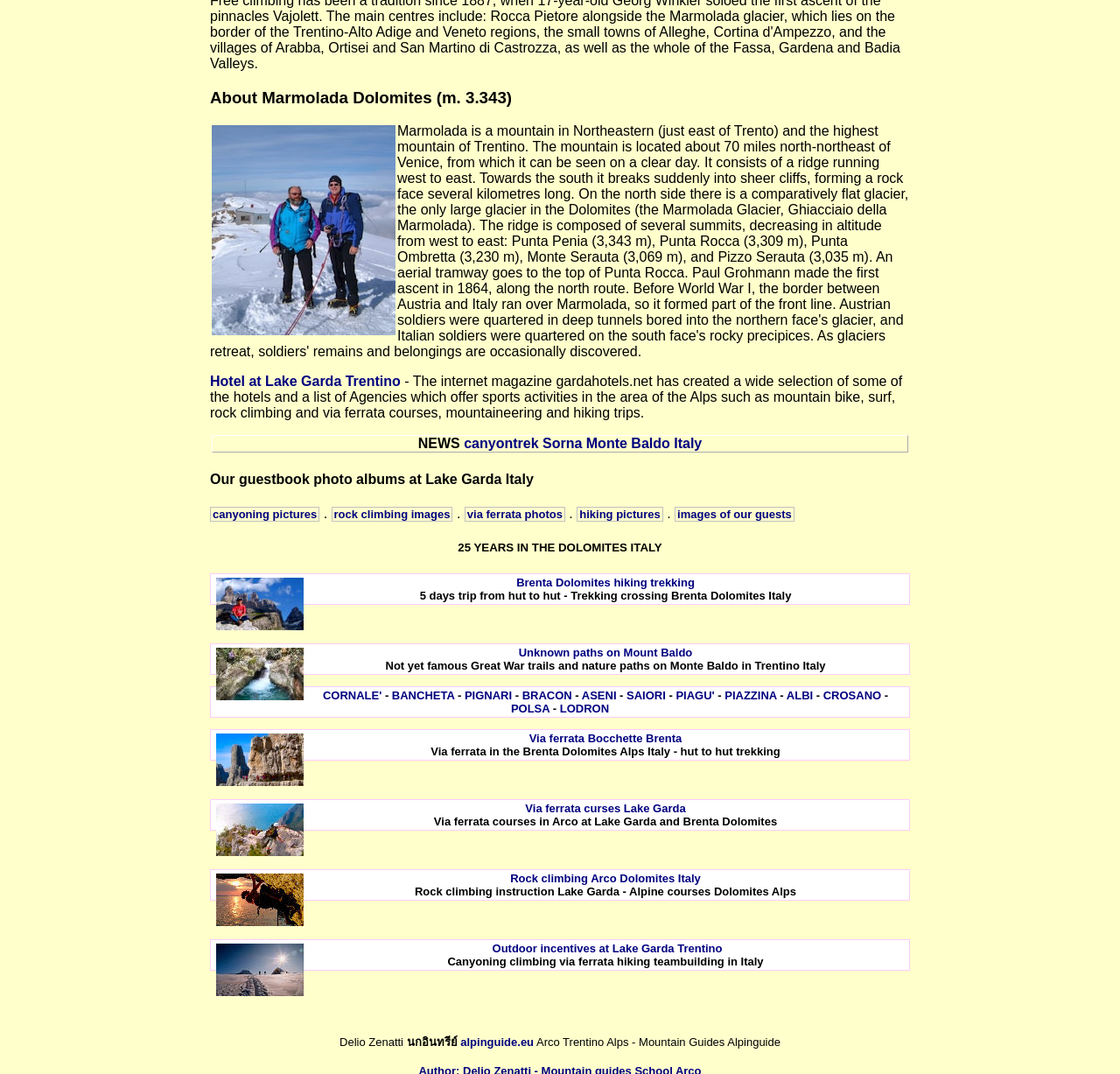Please find the bounding box coordinates of the section that needs to be clicked to achieve this instruction: "Explore rock climbing images".

[0.296, 0.472, 0.404, 0.486]